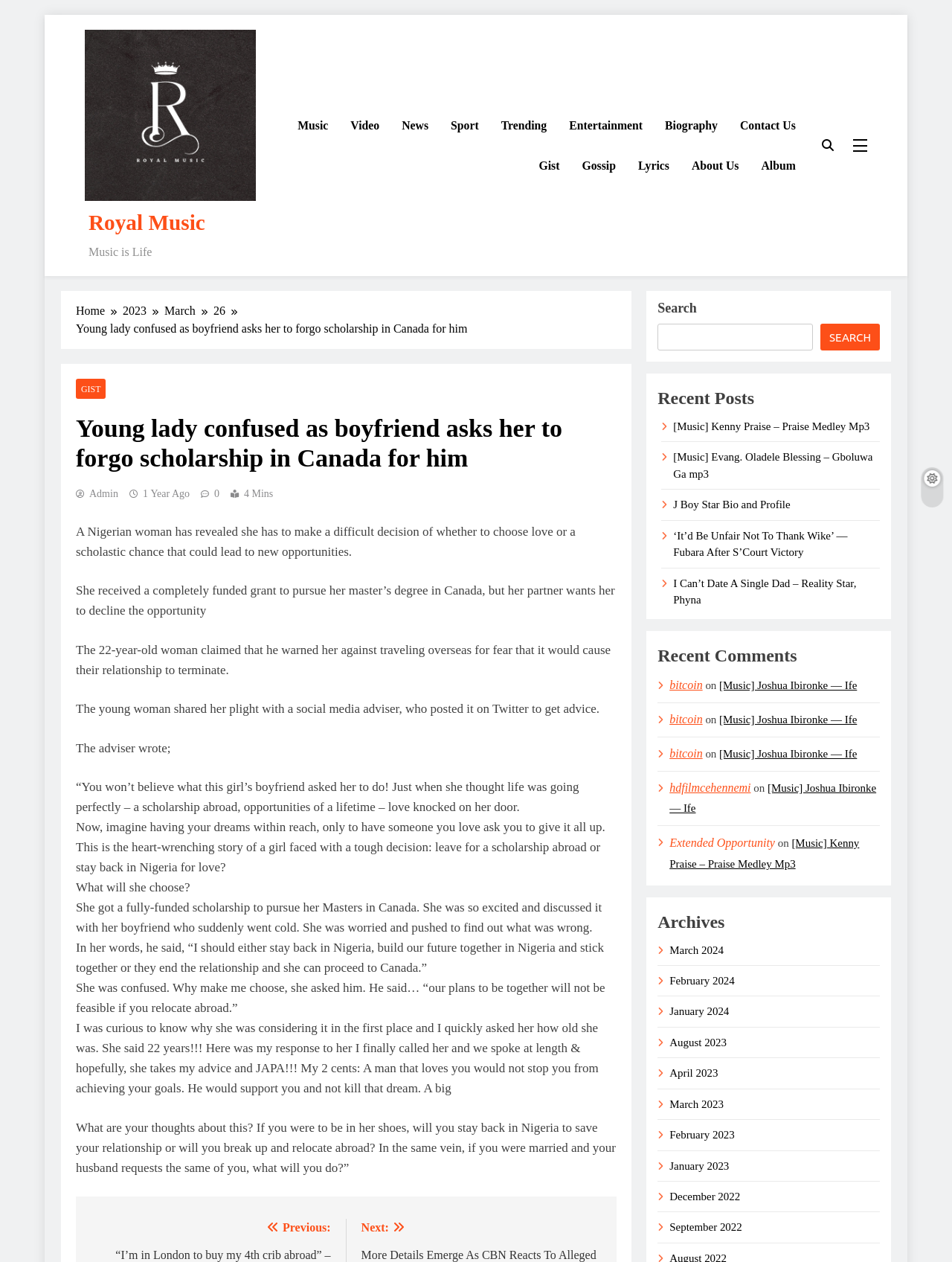What is the name of the website?
Based on the visual, give a brief answer using one word or a short phrase.

Royal Music